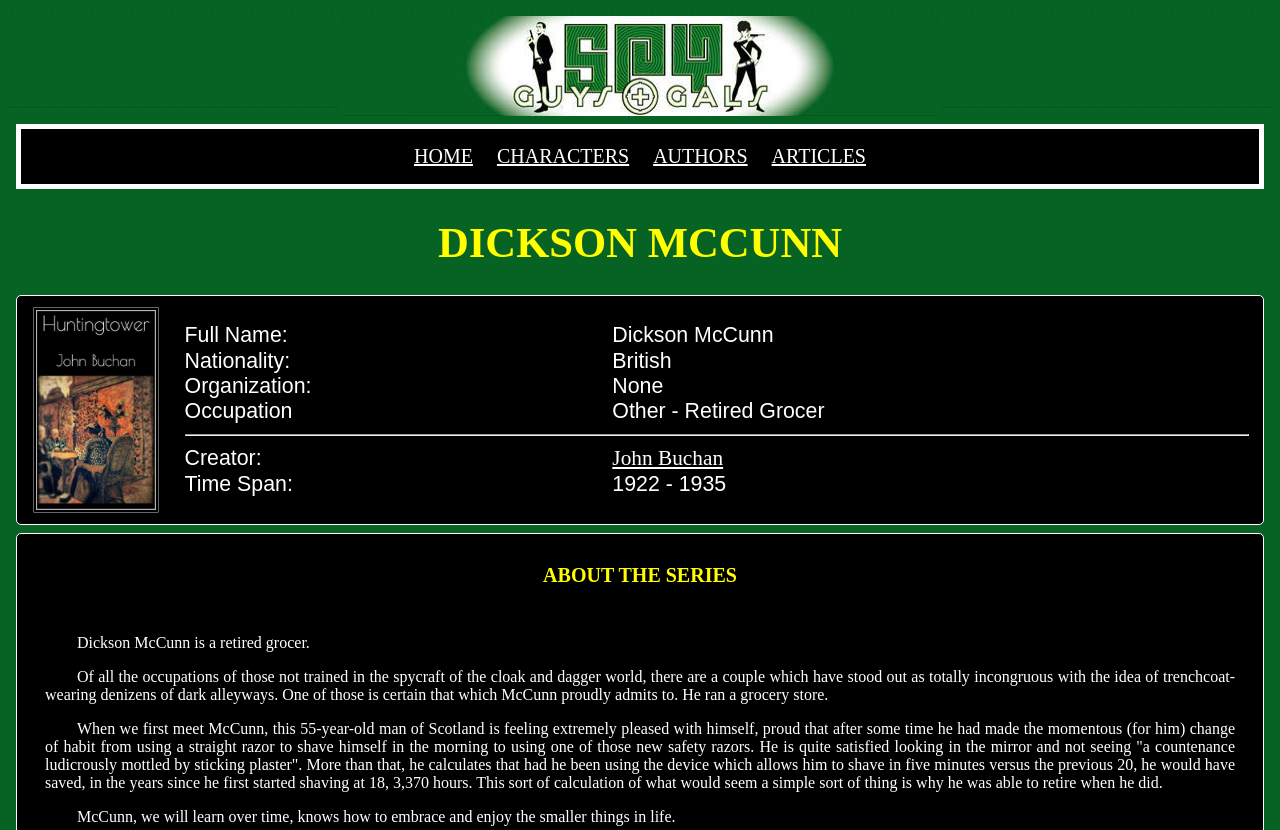Given the element description John Buchan, identify the bounding box coordinates for the UI element on the webpage screenshot. The format should be (top-left x, top-left y, bottom-right x, bottom-right y), with values between 0 and 1.

[0.478, 0.538, 0.565, 0.567]